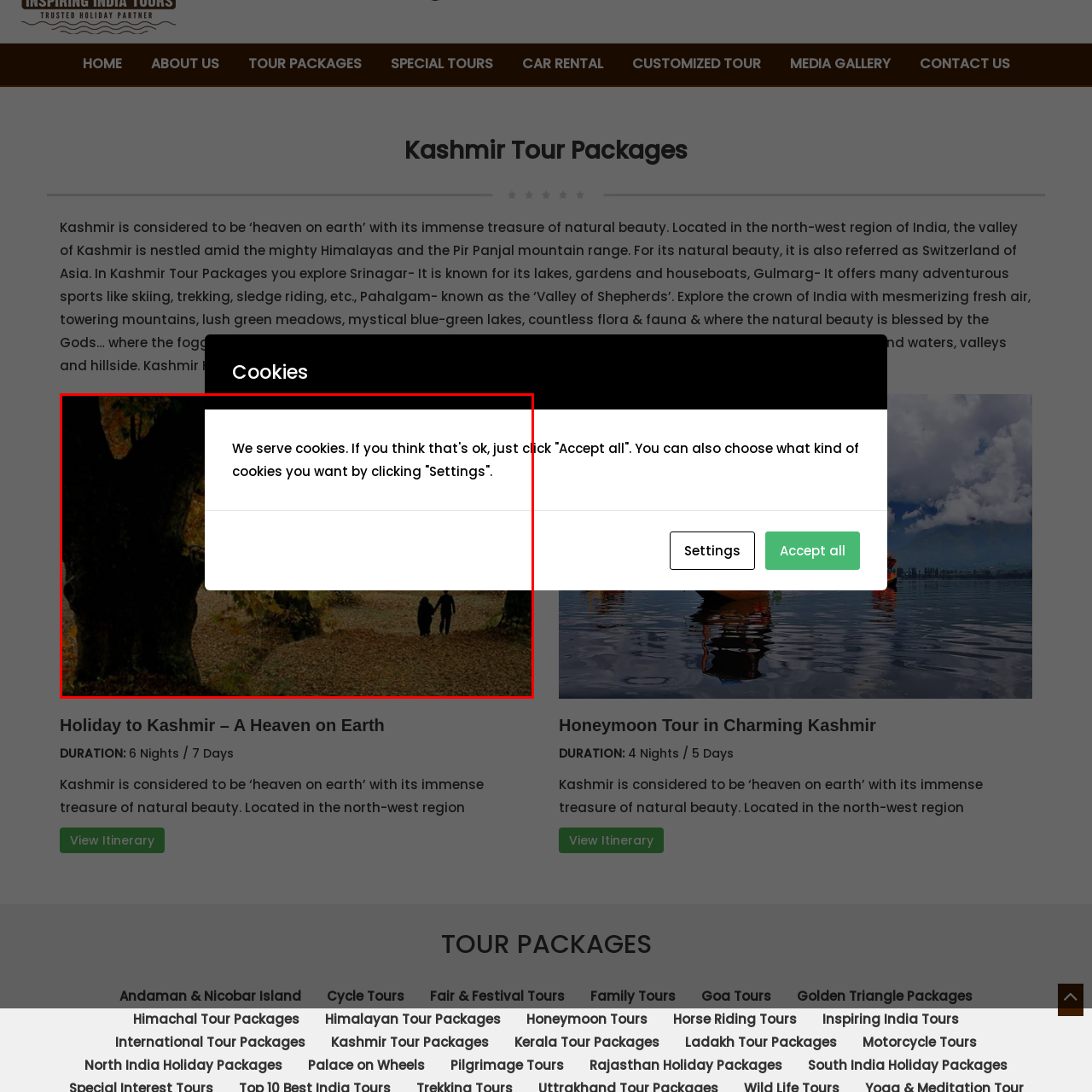Craft a detailed explanation of the image surrounded by the red outline.

The image features a serene autumn landscape, where two figures can be seen walking hand in hand along a path surrounded by trees adorned with vibrant fall foliage. The warm tones of yellow and orange leaves create a picturesque scene, evoking a sense of romance and tranquility. Overlaying this charming view is a notification box that informs visitors about cookie usage on the website, stating, "We serve cookies. If you think that's ok, just click 'Accept all'. You can also choose what kind of cookies you want by clicking 'Settings'." This blend of nature's beauty and a website's user experience highlights the importance of both enjoying the moment and engaging with digital policies.